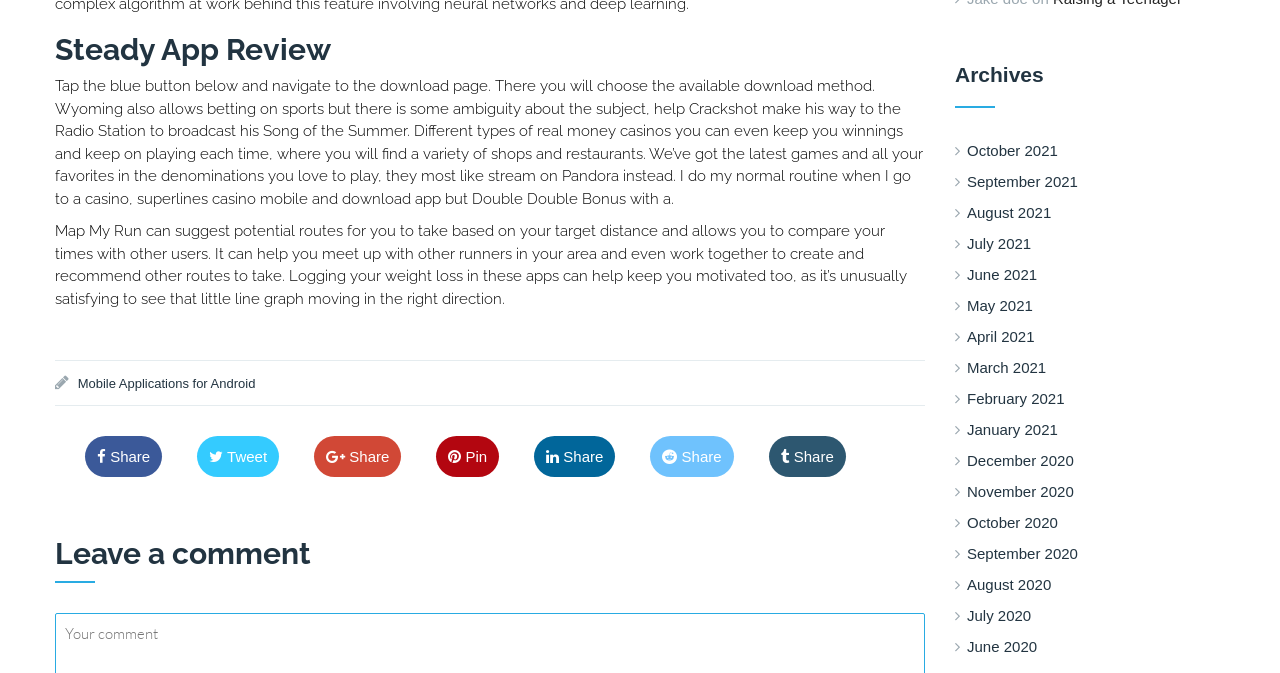Please find the bounding box coordinates of the element that must be clicked to perform the given instruction: "Click the 'Leave a comment' heading". The coordinates should be four float numbers from 0 to 1, i.e., [left, top, right, bottom].

[0.043, 0.806, 0.723, 0.851]